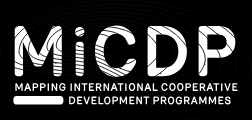Analyze the image and describe all key details you can observe.

The image features the logo of the Mapping International Cooperative Development Programmes (MiCDP). The logo is predominantly in white, with the acronym "MiCDP" styled in a bold, modern font that emphasizes the letters through elongated and geometric design. Below the acronym, the full name of the organization is presented in all capital letters with the words "MAPPING INTERNATIONAL COOPERATIVE" placed above "DEVELOPMENT PROGRAMMES," indicating a focus on mapping efforts related to global cooperative initiatives. The background is black, which ensures a striking contrast and enhances the visibility of the logo, making it suitable for promotional materials and digital platforms. This branding reflects the organization's mission to document and promote cooperative development projects internationally.